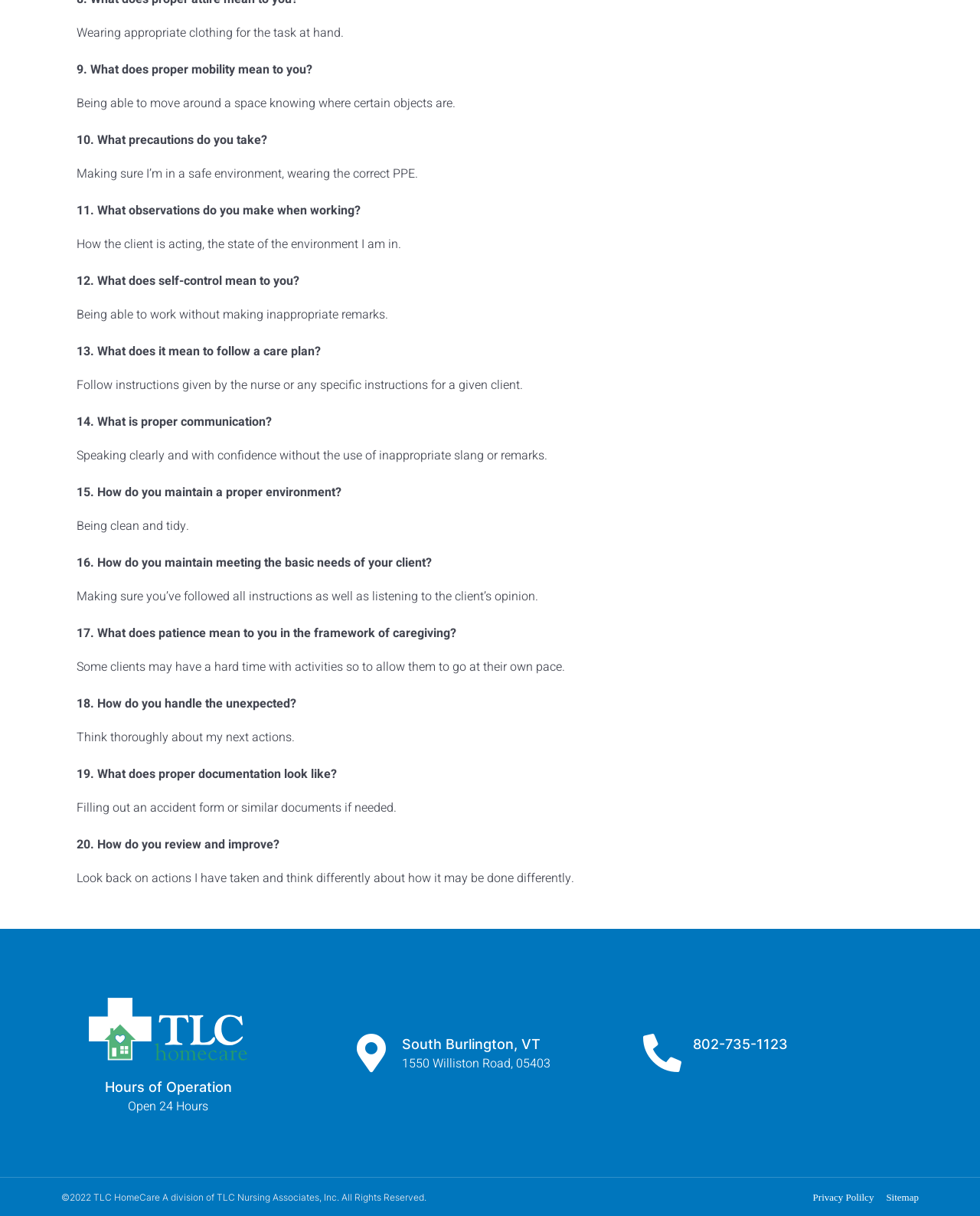Examine the image and give a thorough answer to the following question:
What is the address of the South Burlington location?

I found the answer by looking at the static text element with the address information, which is located below the 'South Burlington, VT' heading.